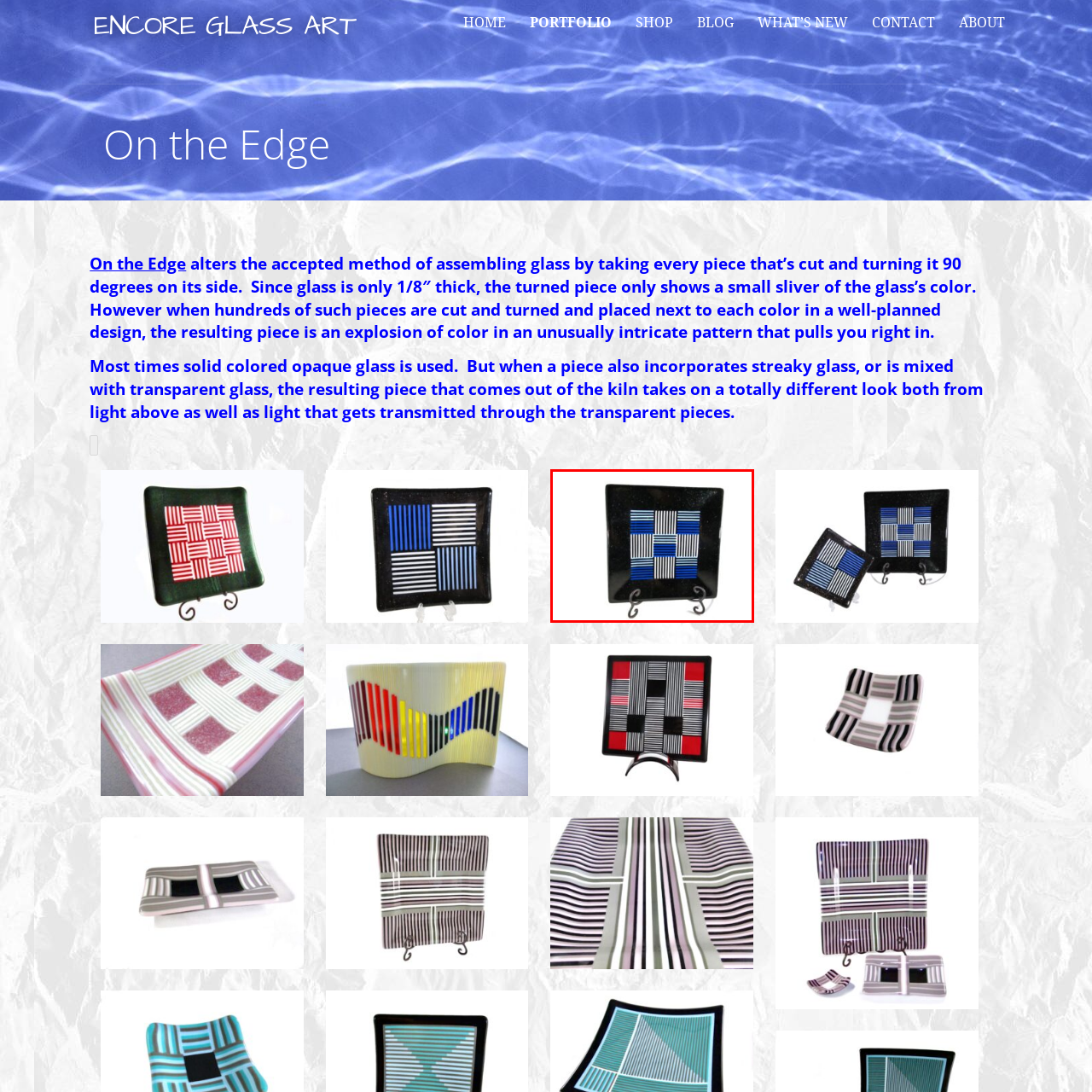What is the platter displayed on?
Observe the image inside the red bounding box and answer the question using only one word or a short phrase.

A decorative stand